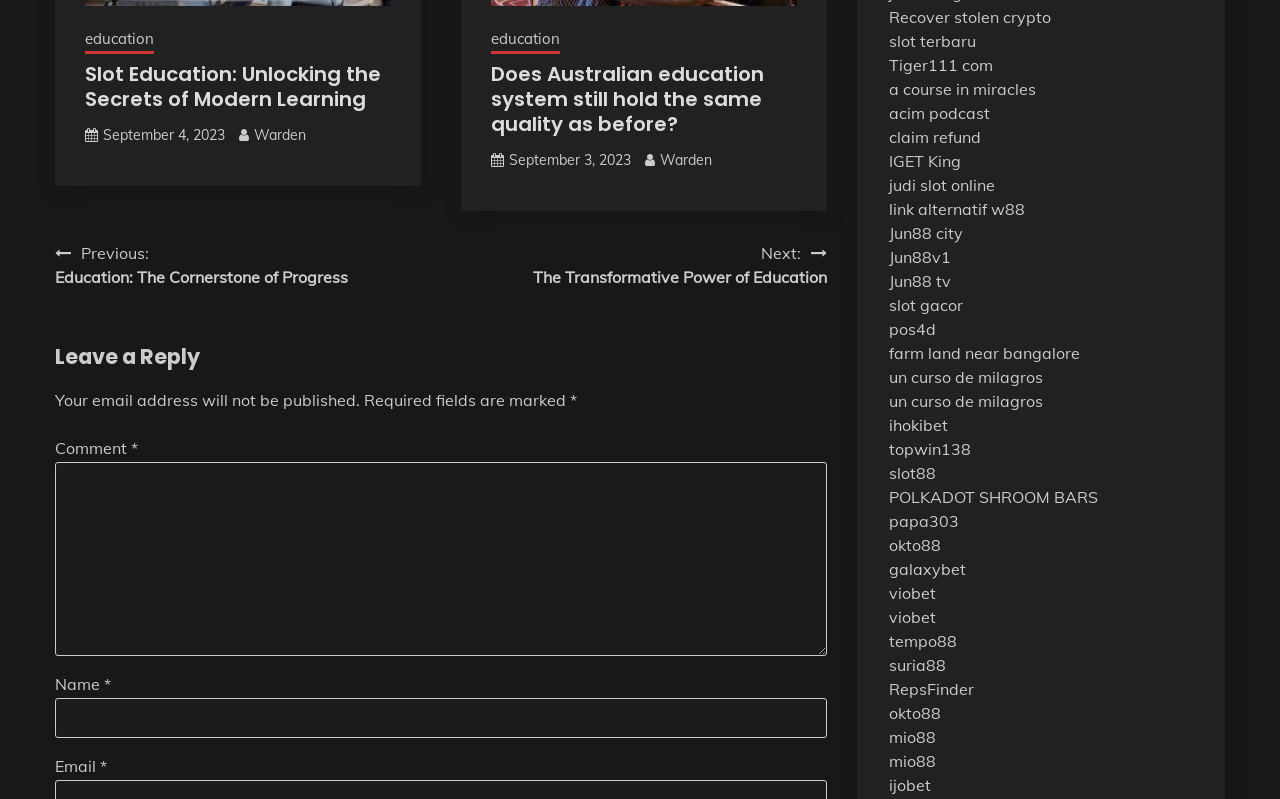How many fields are required to leave a reply?
Answer the question with a single word or phrase derived from the image.

3